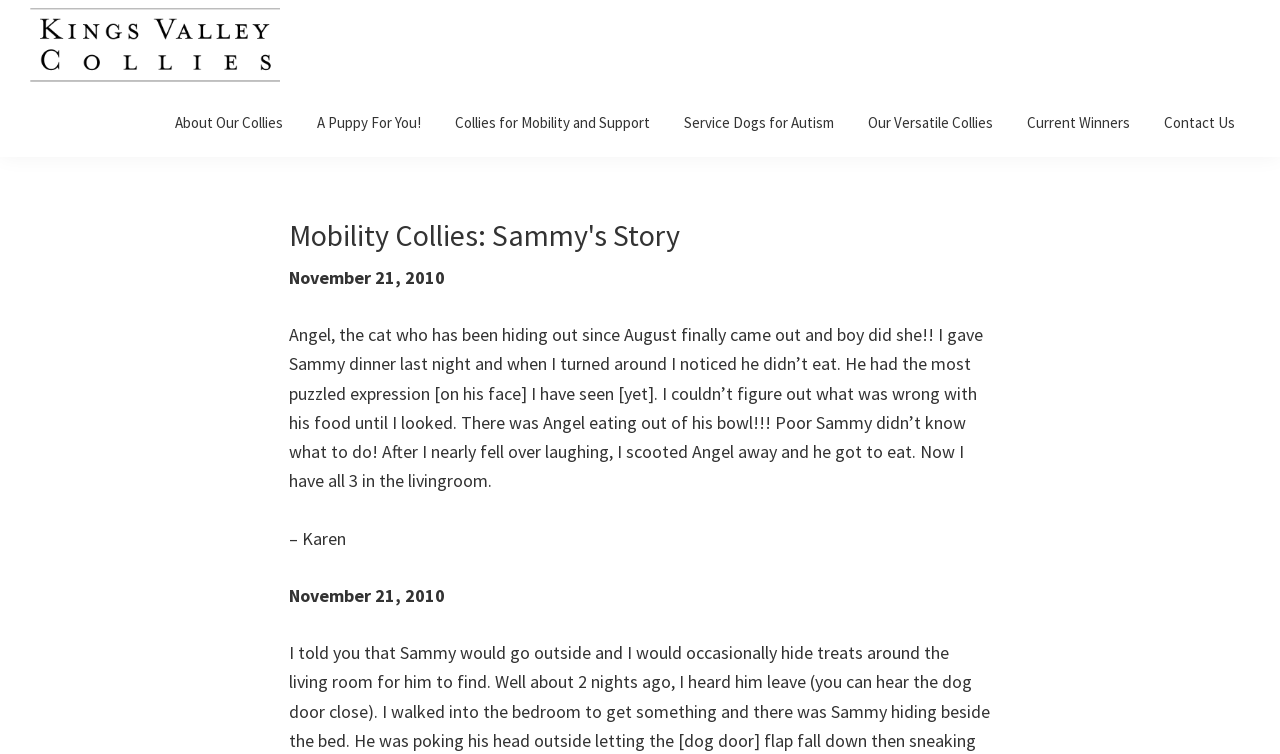Use a single word or phrase to answer the question:
What is Angel doing in the story?

Eating out of Sammy's bowl